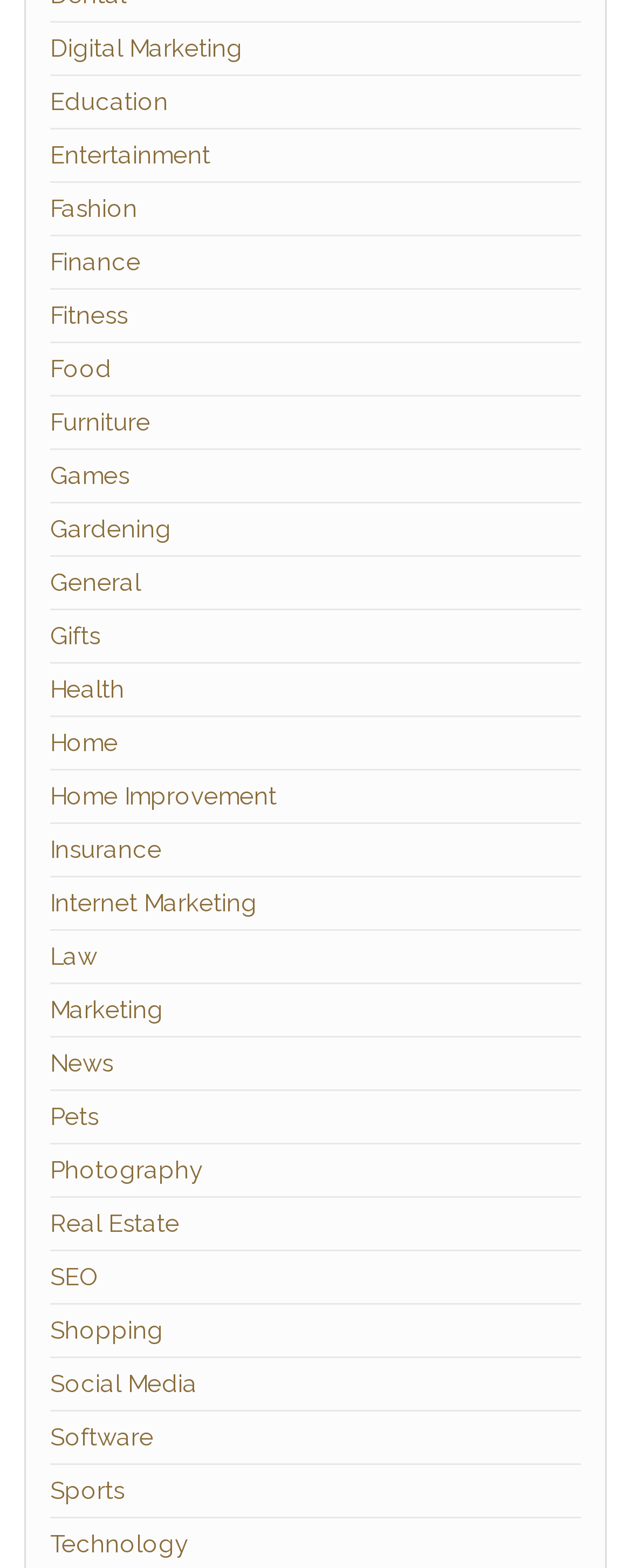Indicate the bounding box coordinates of the element that must be clicked to execute the instruction: "Browse Home Improvement". The coordinates should be given as four float numbers between 0 and 1, i.e., [left, top, right, bottom].

[0.079, 0.498, 0.438, 0.517]